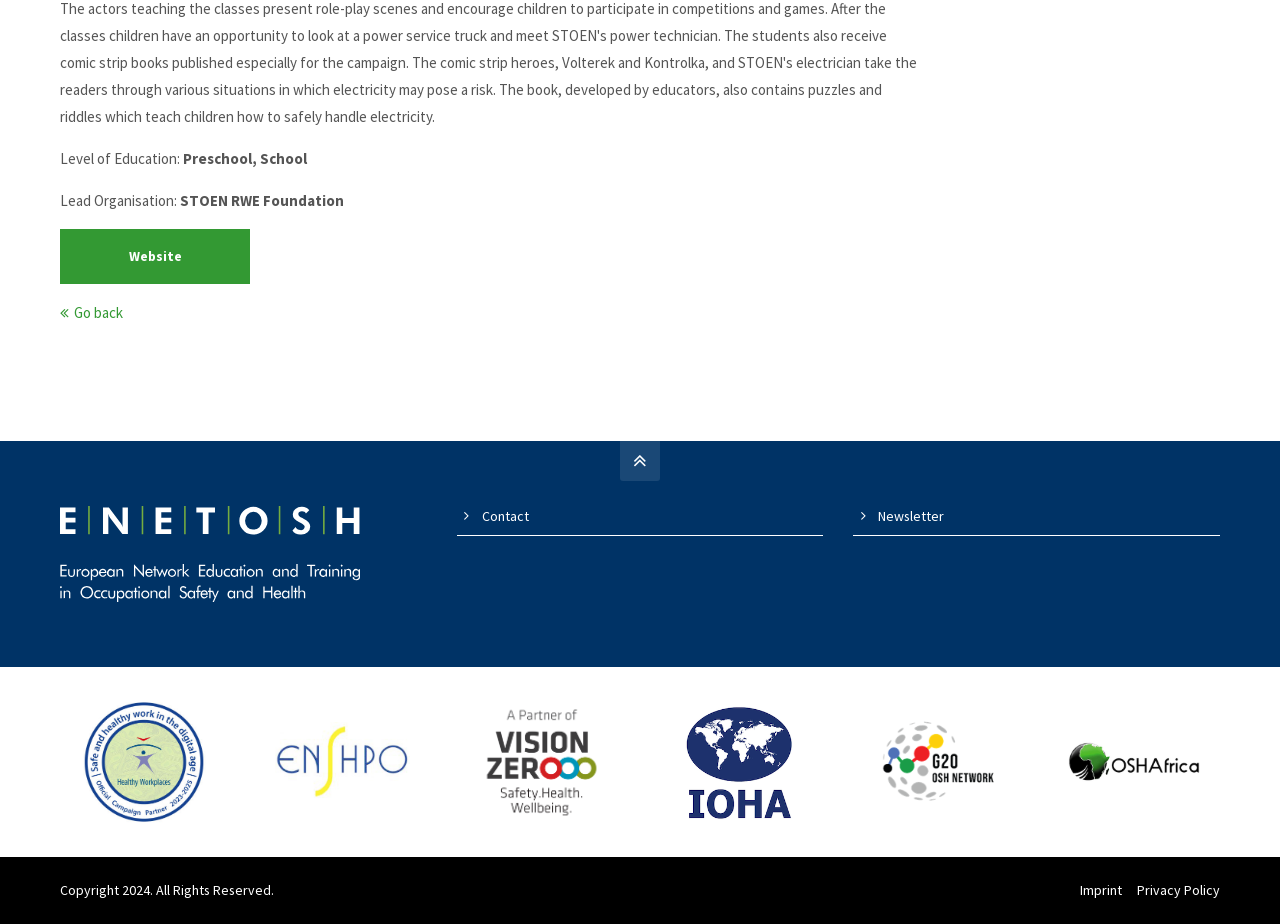Given the element description: "Imprint", predict the bounding box coordinates of this UI element. The coordinates must be four float numbers between 0 and 1, given as [left, top, right, bottom].

[0.844, 0.954, 0.877, 0.973]